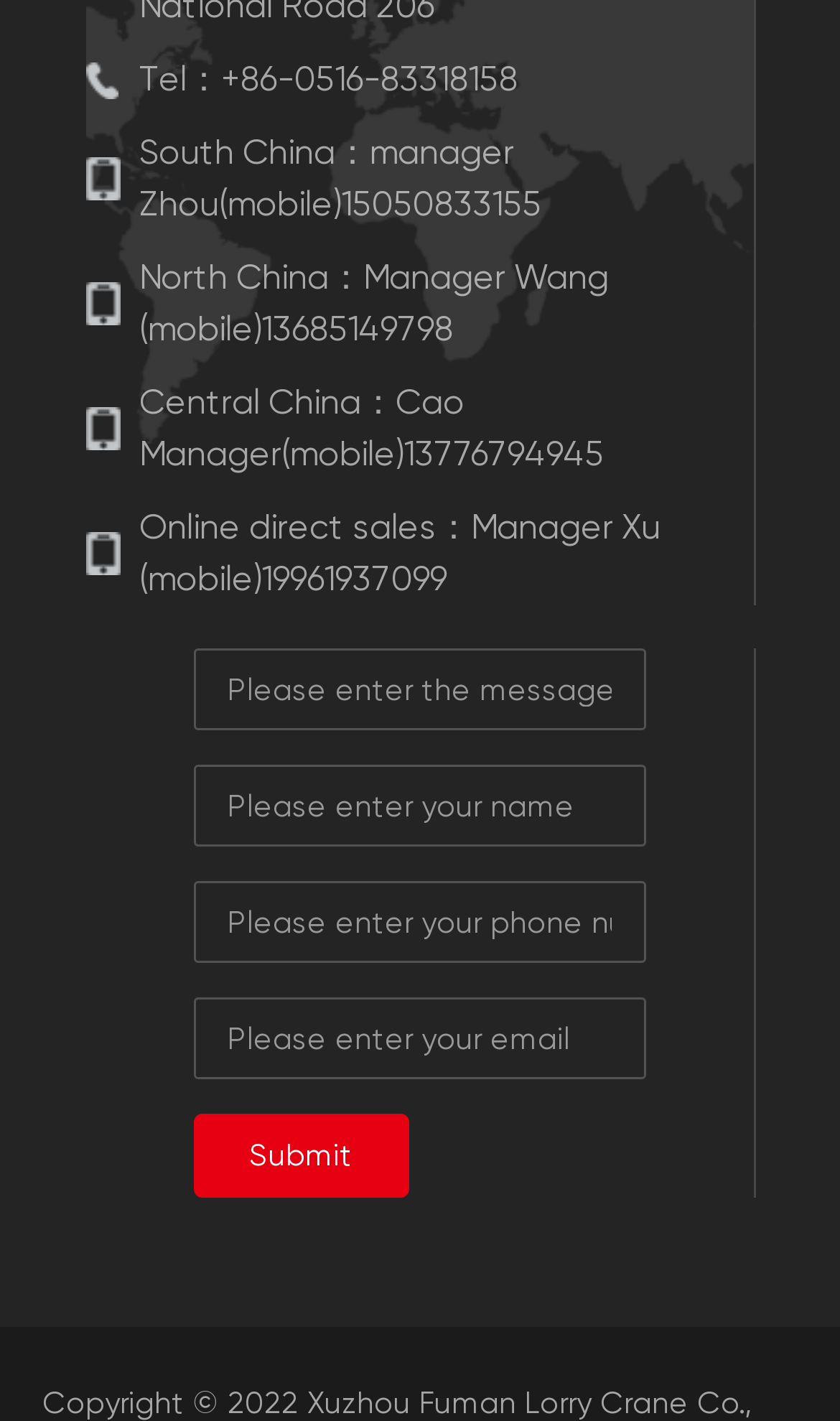Can you identify the bounding box coordinates of the clickable region needed to carry out this instruction: 'Enter your message content'? The coordinates should be four float numbers within the range of 0 to 1, stated as [left, top, right, bottom].

[0.229, 0.457, 0.768, 0.514]